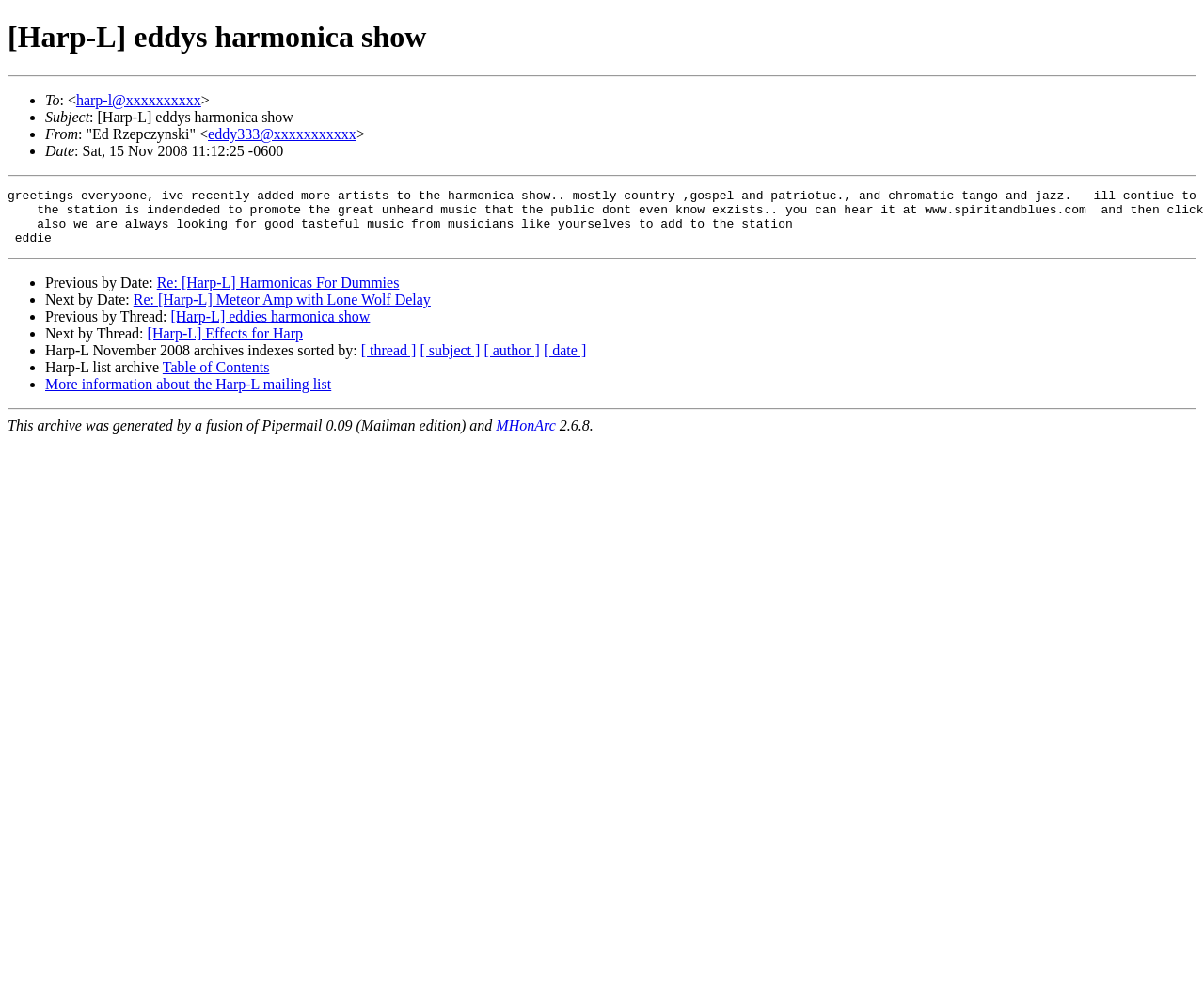Provide the bounding box coordinates of the section that needs to be clicked to accomplish the following instruction: "Visit the Harp-L list archive."

[0.135, 0.357, 0.224, 0.373]